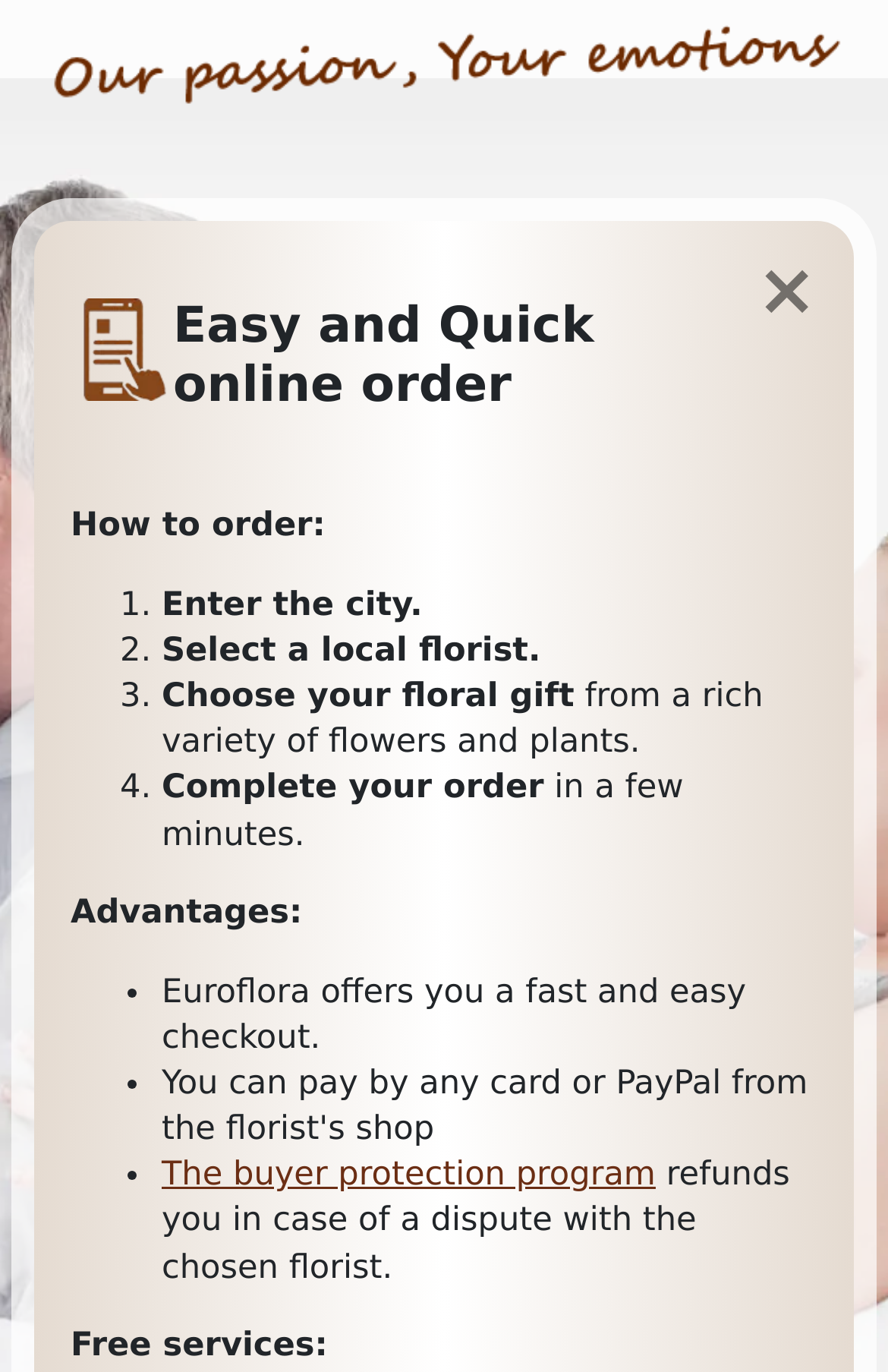What is the section title above 'How to order:'?
Use the screenshot to answer the question with a single word or phrase.

Easy and Quick online order